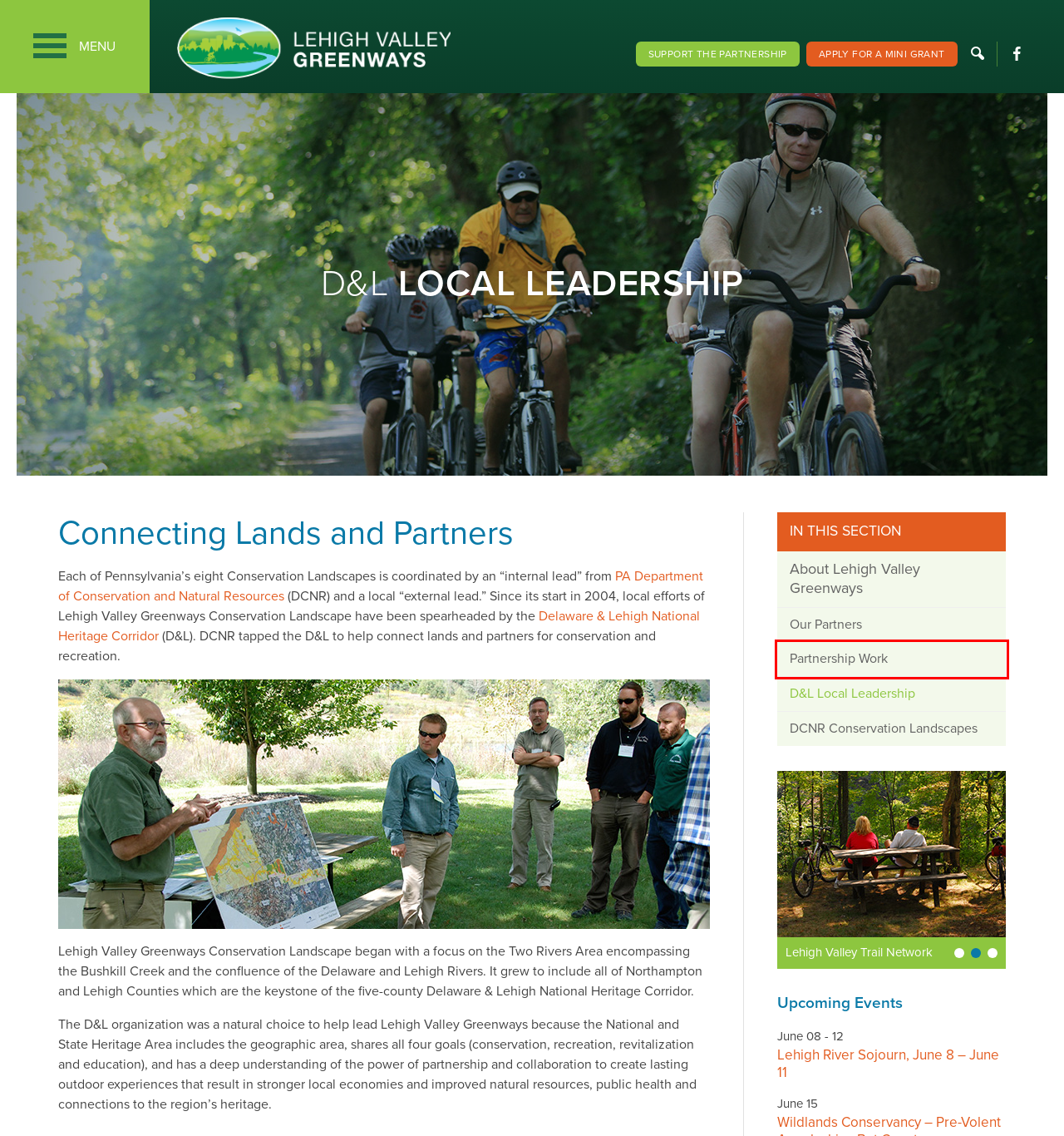Look at the screenshot of a webpage with a red bounding box and select the webpage description that best corresponds to the new page after clicking the element in the red box. Here are the options:
A. LV Greenways Mini Grant Application Round is Closed - Lehigh Valley Greenways
B. Delaware & Lehigh - National Heritage Corridor
C. Mini Grants - Lehigh Valley Greenways
D. About Lehigh Valley Greenways - Lehigh Valley Greenways
E. Lehigh Valley Greenways
F. Lehigh Valley Greenways Donation - Delaware & Lehigh - Delaware & Lehigh
G. Partnership Work - Lehigh Valley Greenways
H. Lehigh River Sojourn, June 8 - June 11 - Lehigh Valley Greenways

G